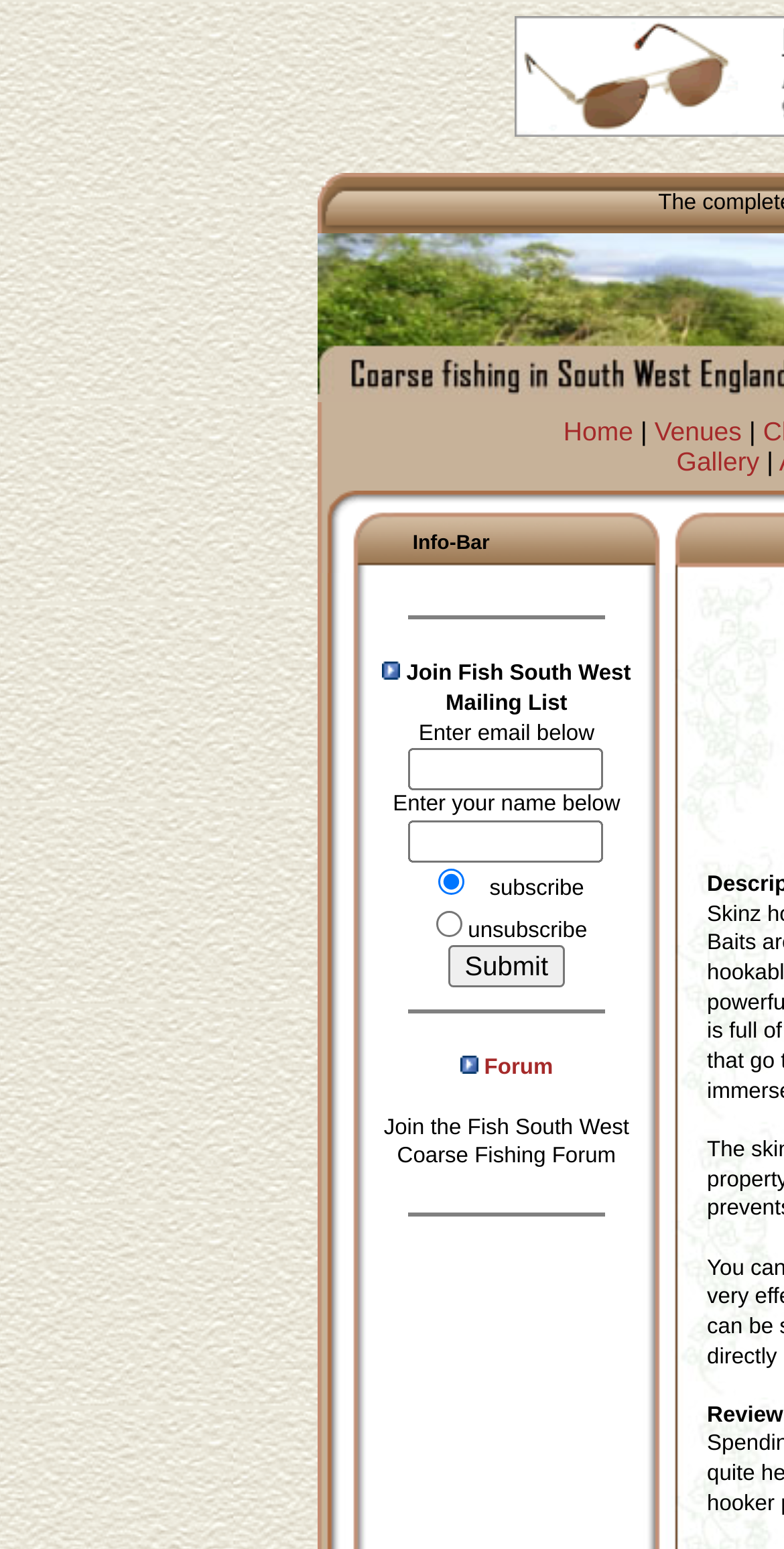Determine the coordinates of the bounding box that should be clicked to complete the instruction: "Join the Fish South West Coarse Fishing Forum". The coordinates should be represented by four float numbers between 0 and 1: [left, top, right, bottom].

[0.618, 0.682, 0.705, 0.698]